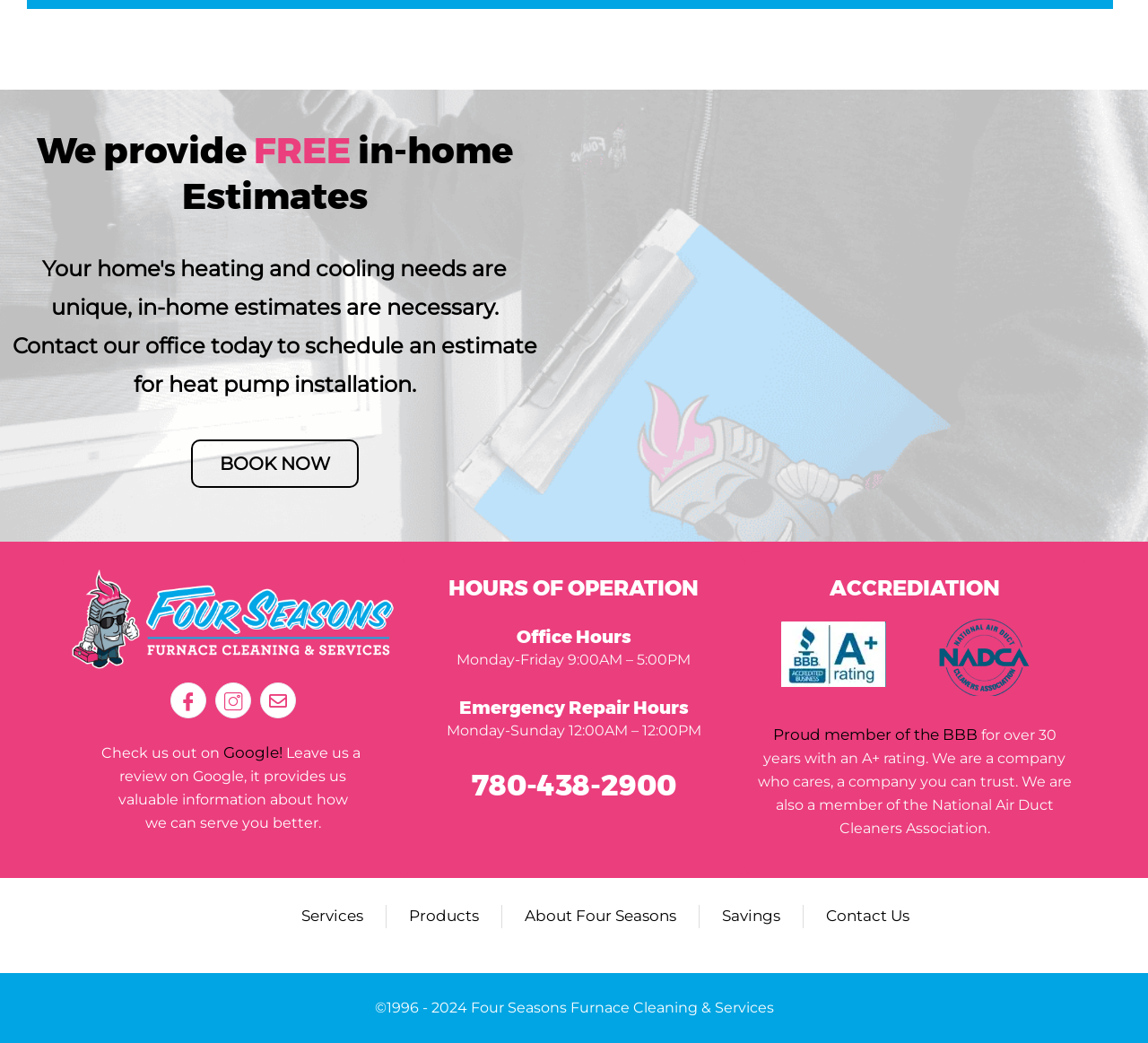Determine the bounding box coordinates of the target area to click to execute the following instruction: "Read the 2023 Chemistry Newsletter."

None